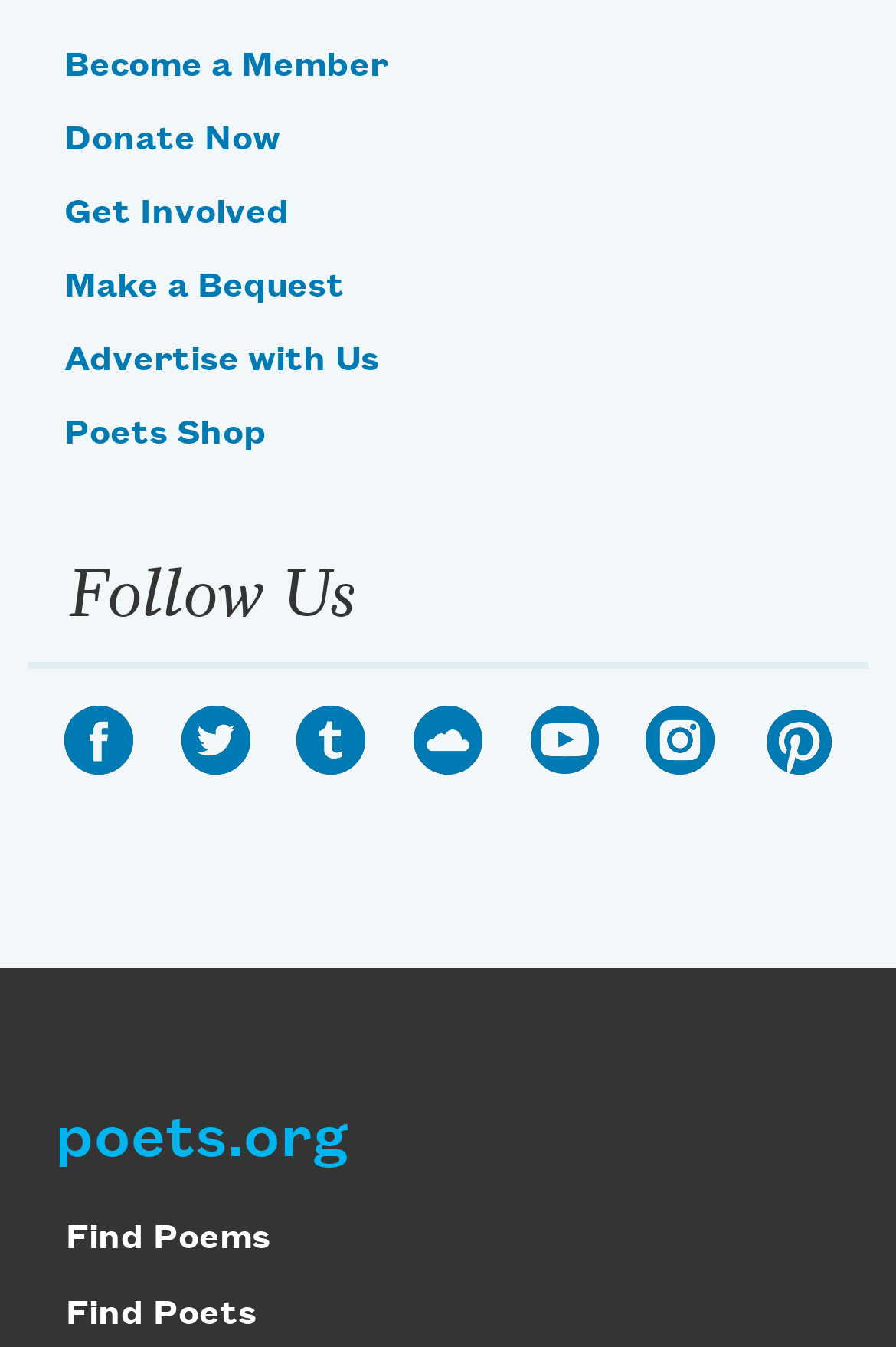Determine the bounding box coordinates of the clickable element to achieve the following action: 'View all articles'. Provide the coordinates as four float values between 0 and 1, formatted as [left, top, right, bottom].

None